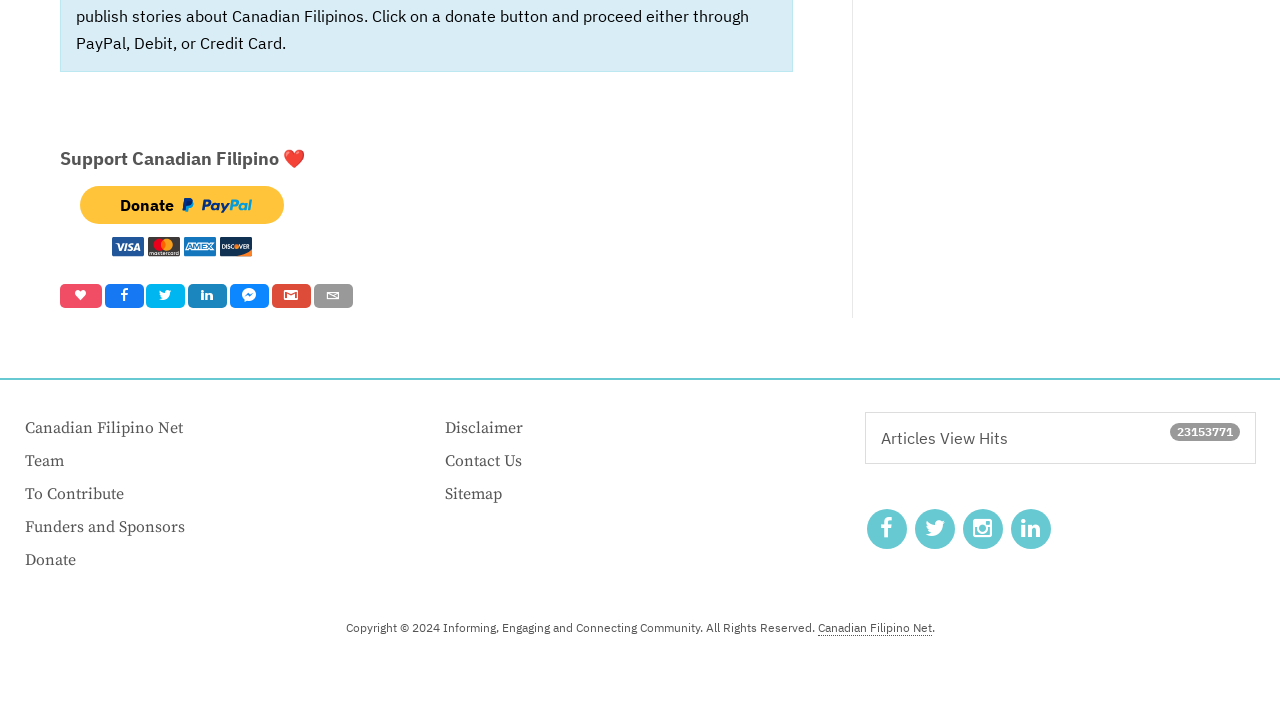Please identify the bounding box coordinates of the element I need to click to follow this instruction: "Contact Us".

[0.347, 0.635, 0.407, 0.677]